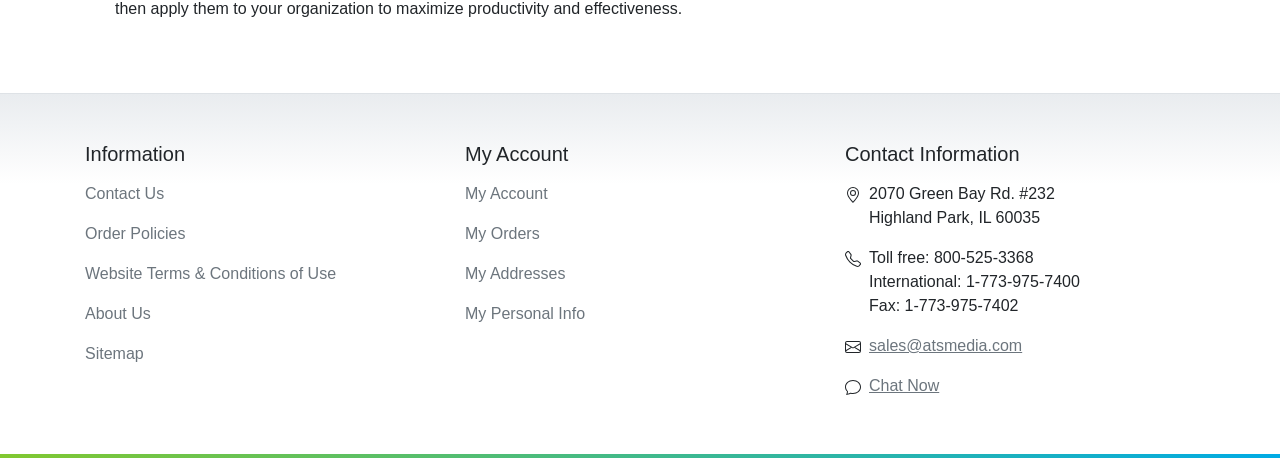Kindly provide the bounding box coordinates of the section you need to click on to fulfill the given instruction: "View contact information".

[0.66, 0.31, 0.934, 0.363]